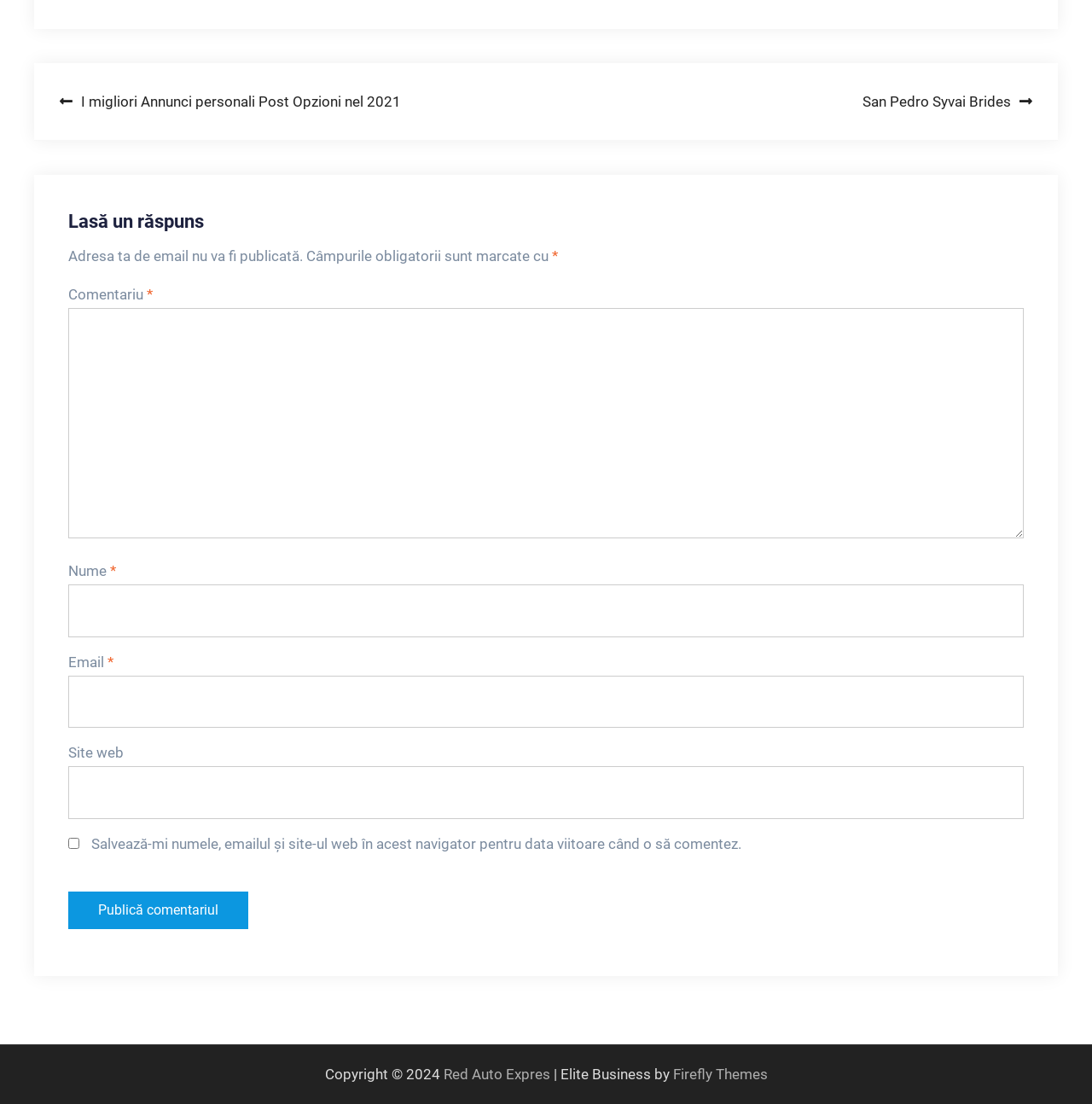What is the function of the checkbox?
Look at the screenshot and give a one-word or phrase answer.

Save user data